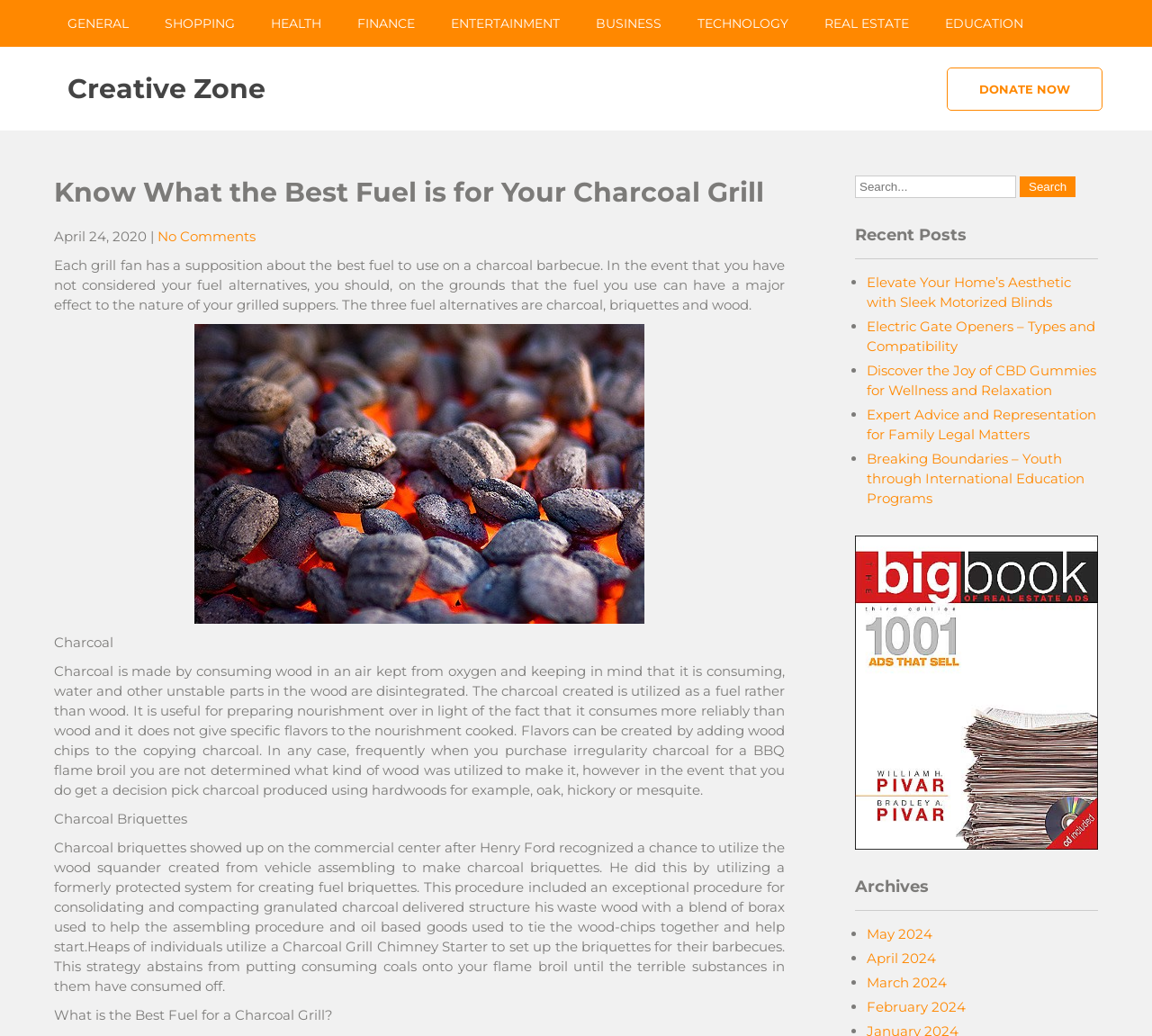What is the purpose of adding wood chips to charcoal?
From the screenshot, provide a brief answer in one word or phrase.

To add flavors